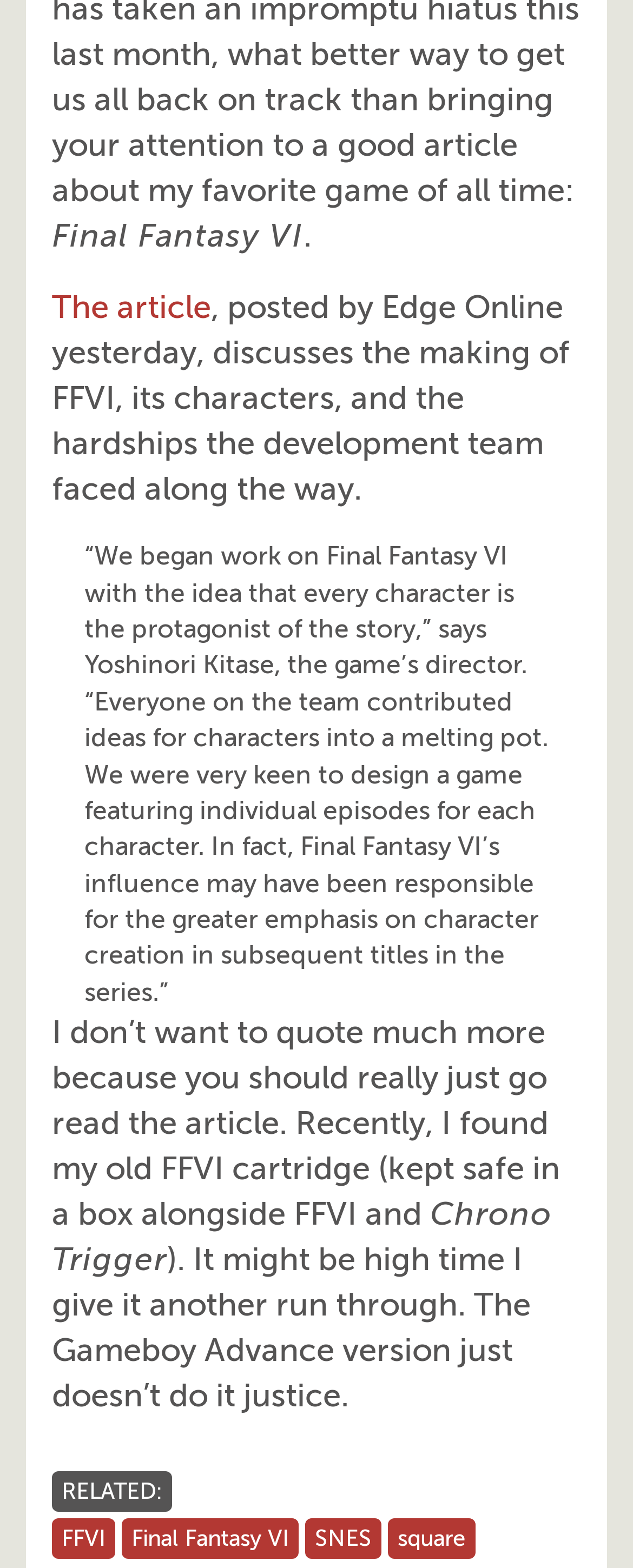From the webpage screenshot, identify the region described by FFVI. Provide the bounding box coordinates as (top-left x, top-left y, bottom-right x, bottom-right y), with each value being a floating point number between 0 and 1.

[0.082, 0.969, 0.182, 0.994]